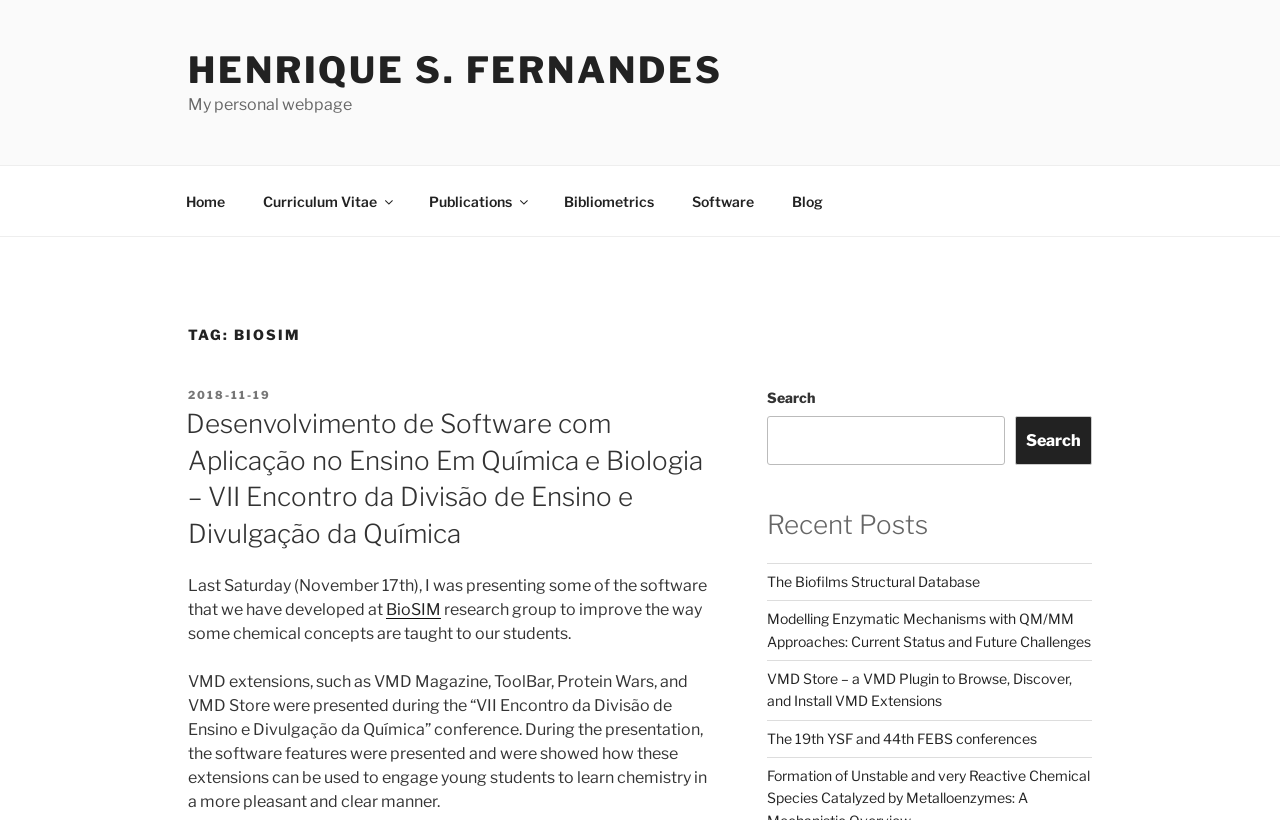Pinpoint the bounding box coordinates of the element you need to click to execute the following instruction: "read the recent post about biofilms". The bounding box should be represented by four float numbers between 0 and 1, in the format [left, top, right, bottom].

[0.599, 0.698, 0.765, 0.719]